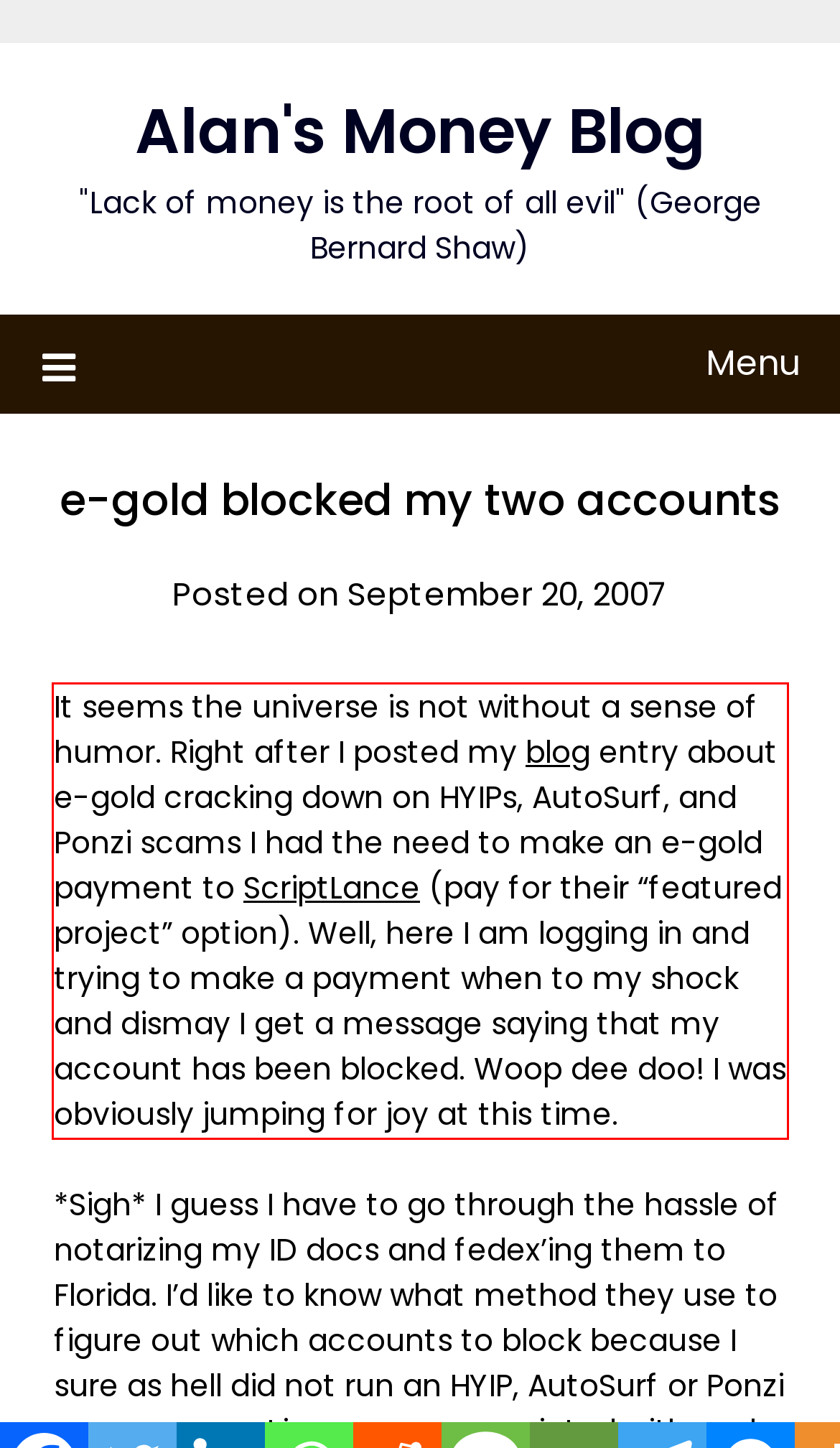Please examine the screenshot of the webpage and read the text present within the red rectangle bounding box.

It seems the universe is not without a sense of humor. Right after I posted my blog entry about e-gold cracking down on HYIPs, AutoSurf, and Ponzi scams I had the need to make an e-gold payment to ScriptLance (pay for their “featured project” option). Well, here I am logging in and trying to make a payment when to my shock and dismay I get a message saying that my account has been blocked. Woop dee doo! I was obviously jumping for joy at this time.